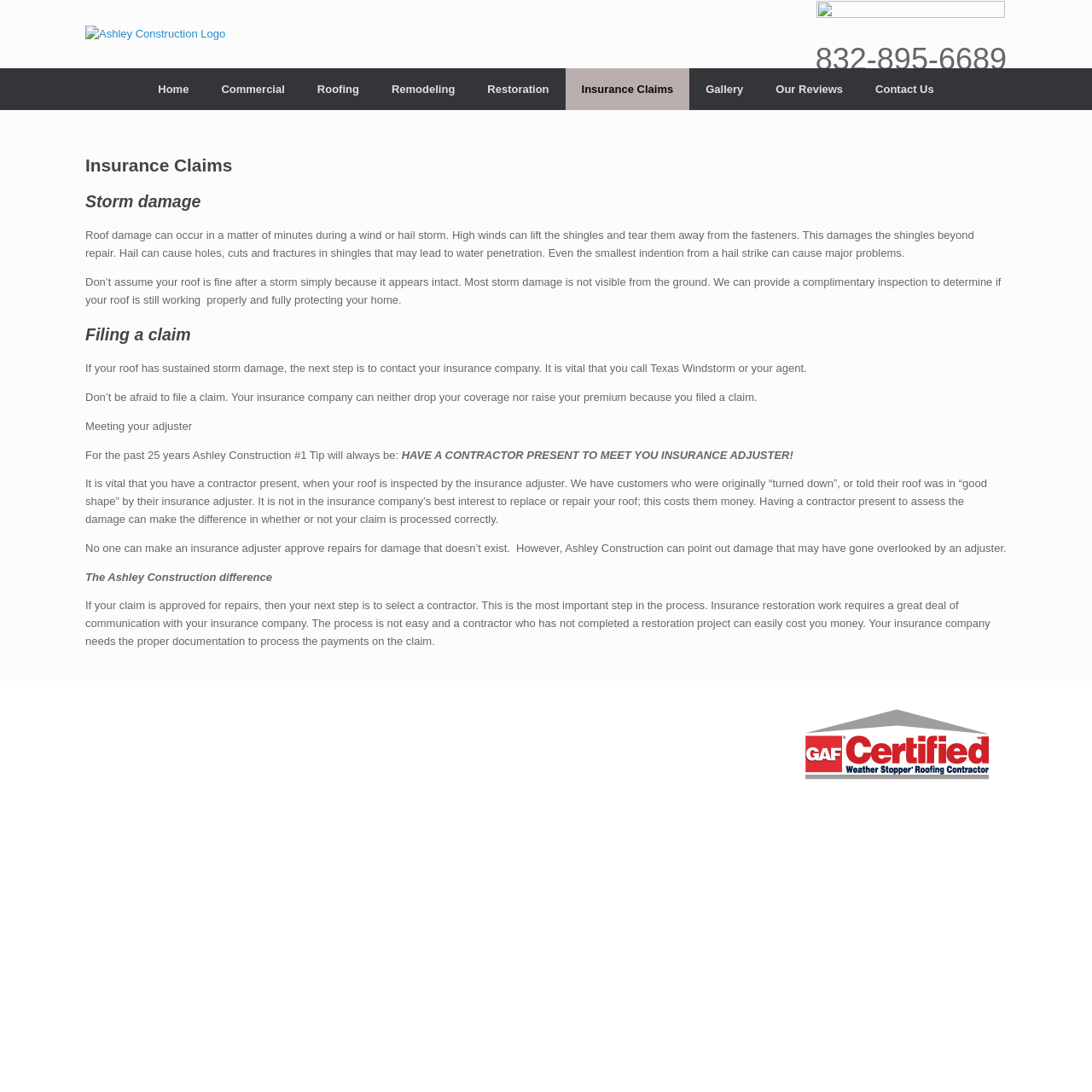What is the purpose of filing a claim with an insurance company?
Using the visual information, respond with a single word or phrase.

To get roof repairs